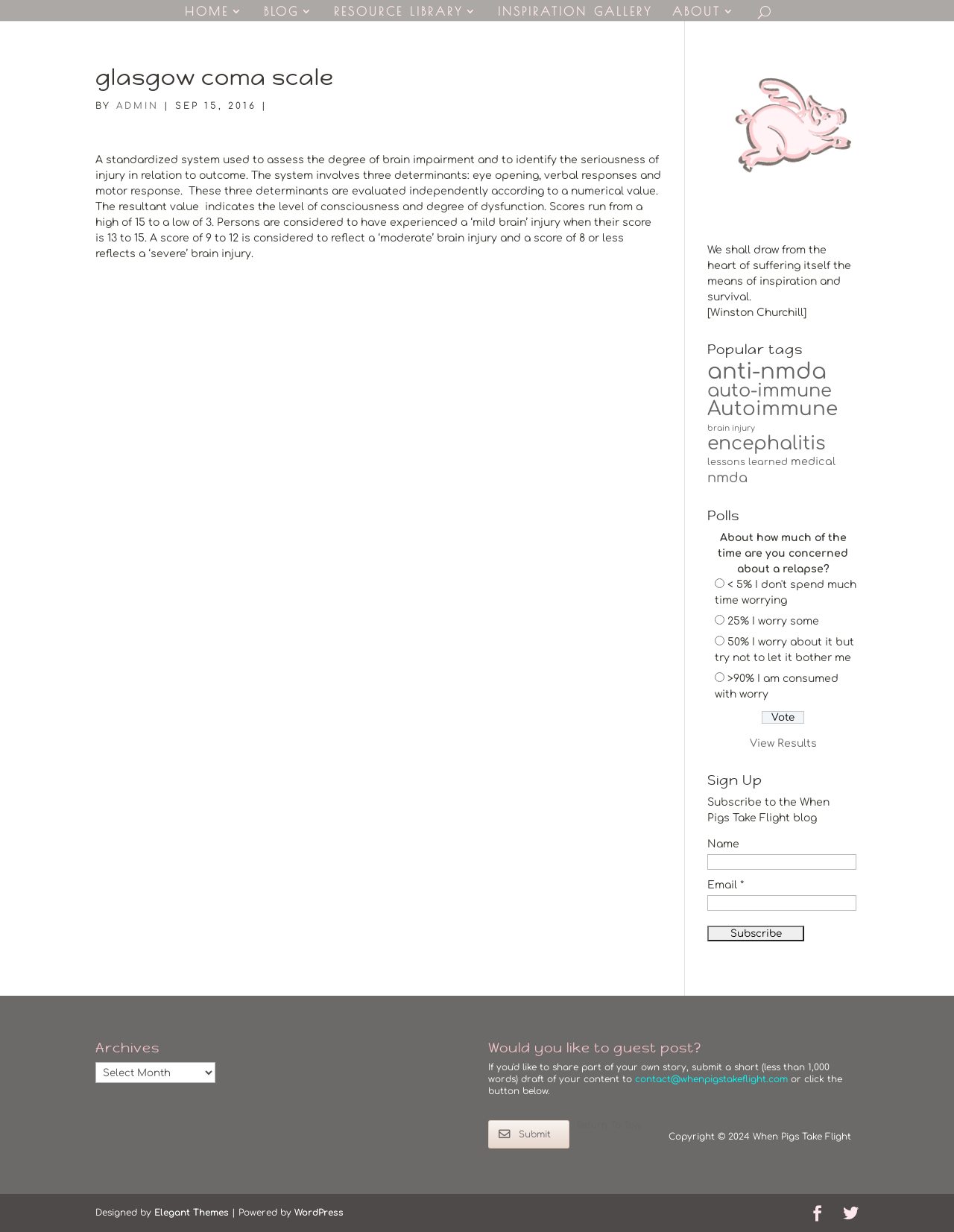Observe the image and answer the following question in detail: What is the theme of the inspiration gallery?

I found the answer by looking at the tags and categories on the webpage, which include 'brain injury', 'auto-immune', and 'encephalitis', indicating that the inspiration gallery is related to brain injury and recovery.